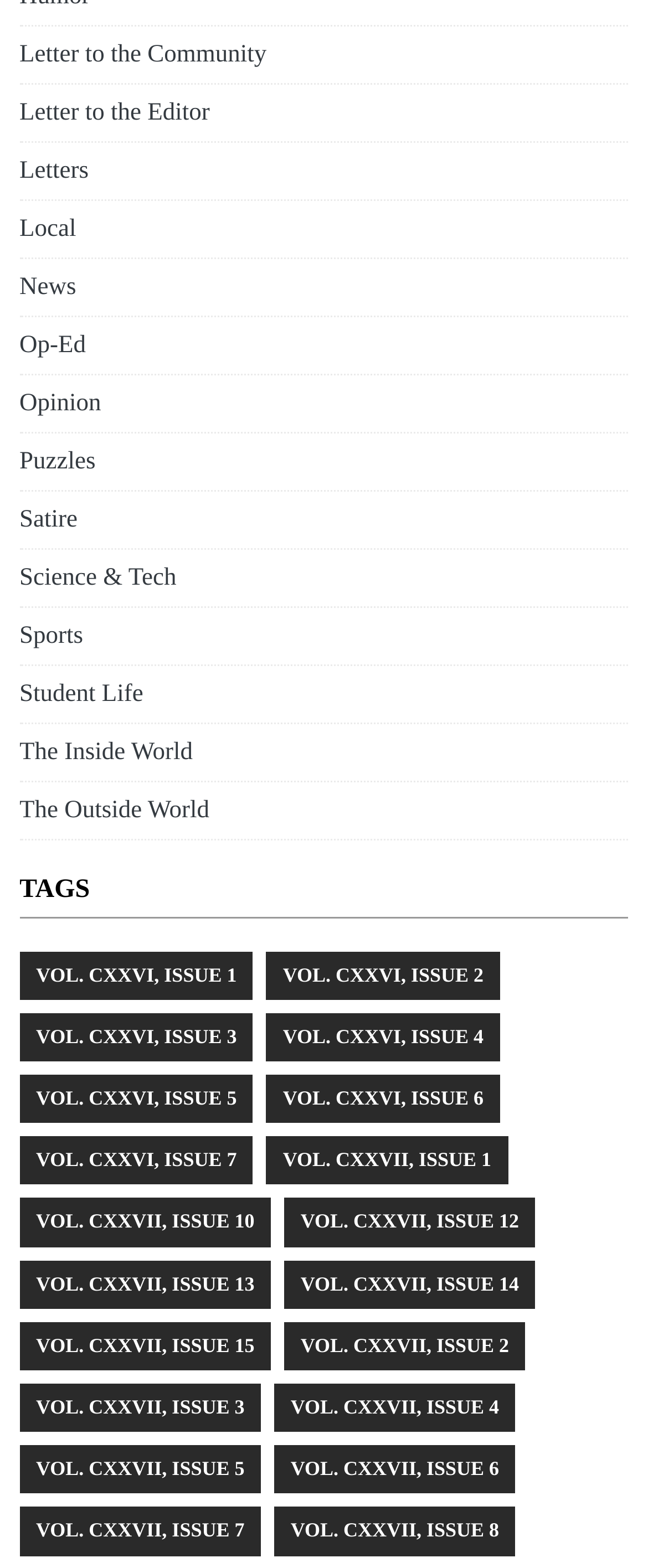Using the provided element description: "The Outside World", determine the bounding box coordinates of the corresponding UI element in the screenshot.

[0.03, 0.508, 0.323, 0.525]